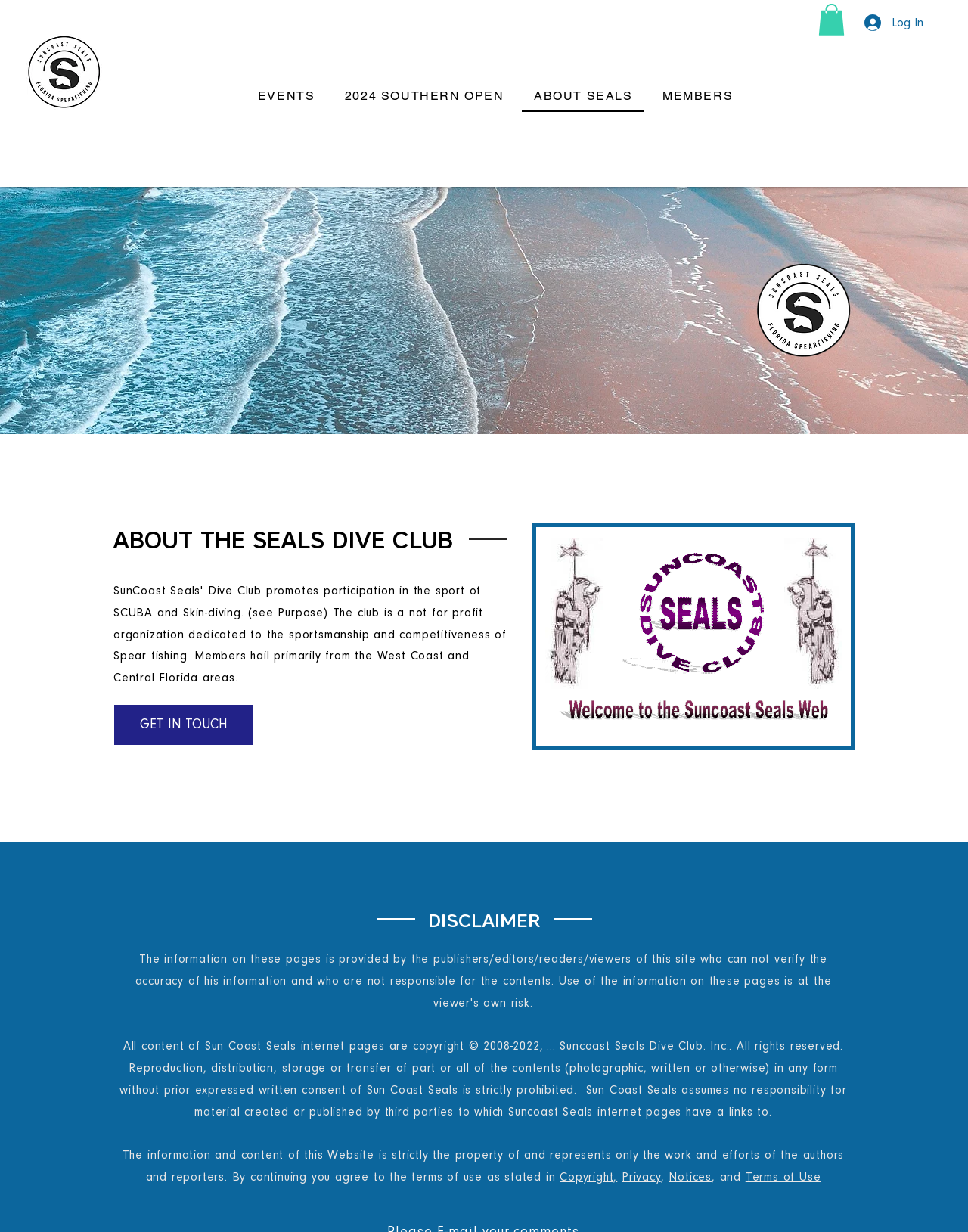Please provide the bounding box coordinates for the element that needs to be clicked to perform the instruction: "View events". The coordinates must consist of four float numbers between 0 and 1, formatted as [left, top, right, bottom].

[0.254, 0.066, 0.338, 0.091]